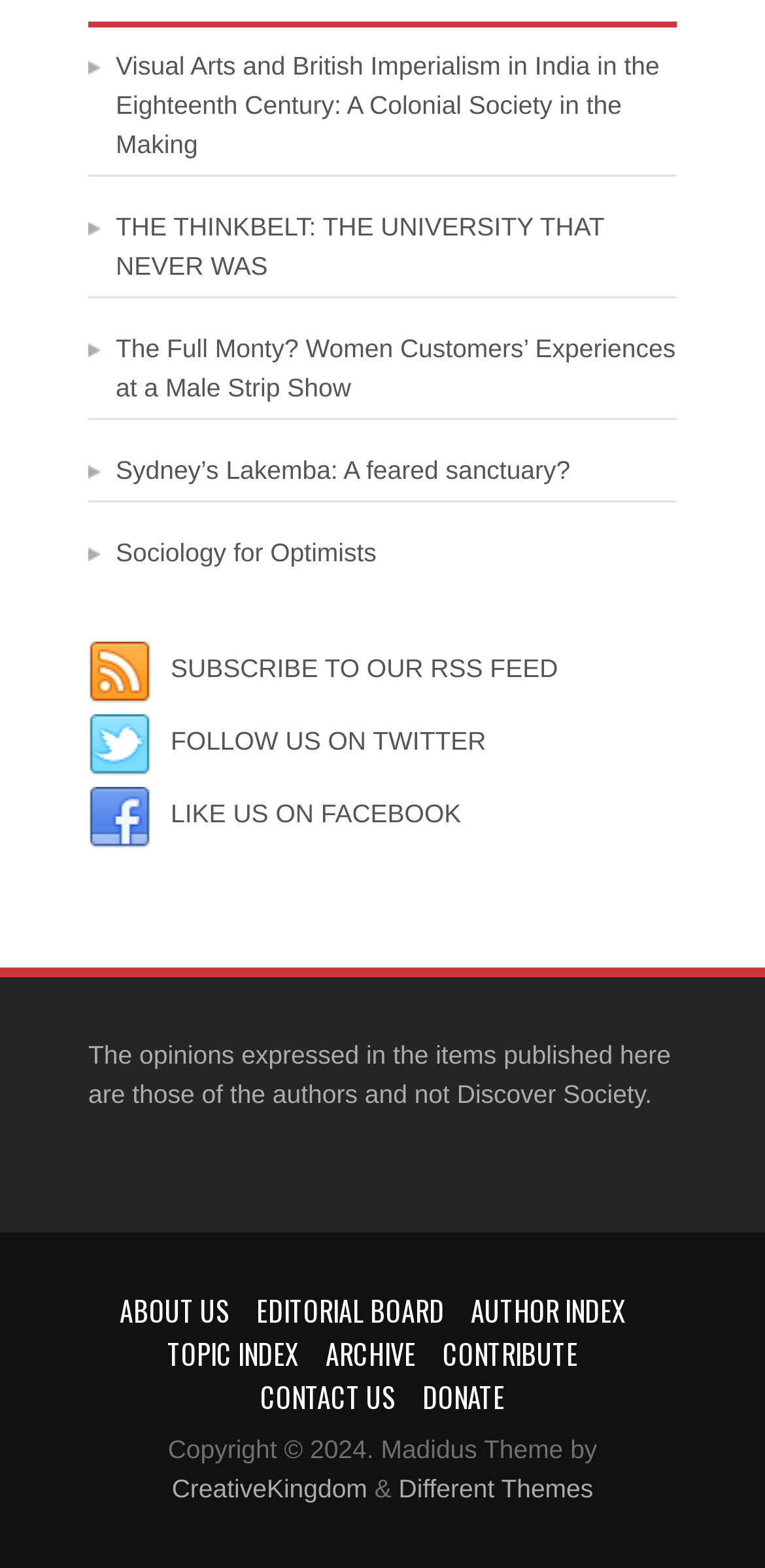Can you identify the bounding box coordinates of the clickable region needed to carry out this instruction: 'Subscribe to the RSS feed'? The coordinates should be four float numbers within the range of 0 to 1, stated as [left, top, right, bottom].

[0.223, 0.417, 0.729, 0.435]